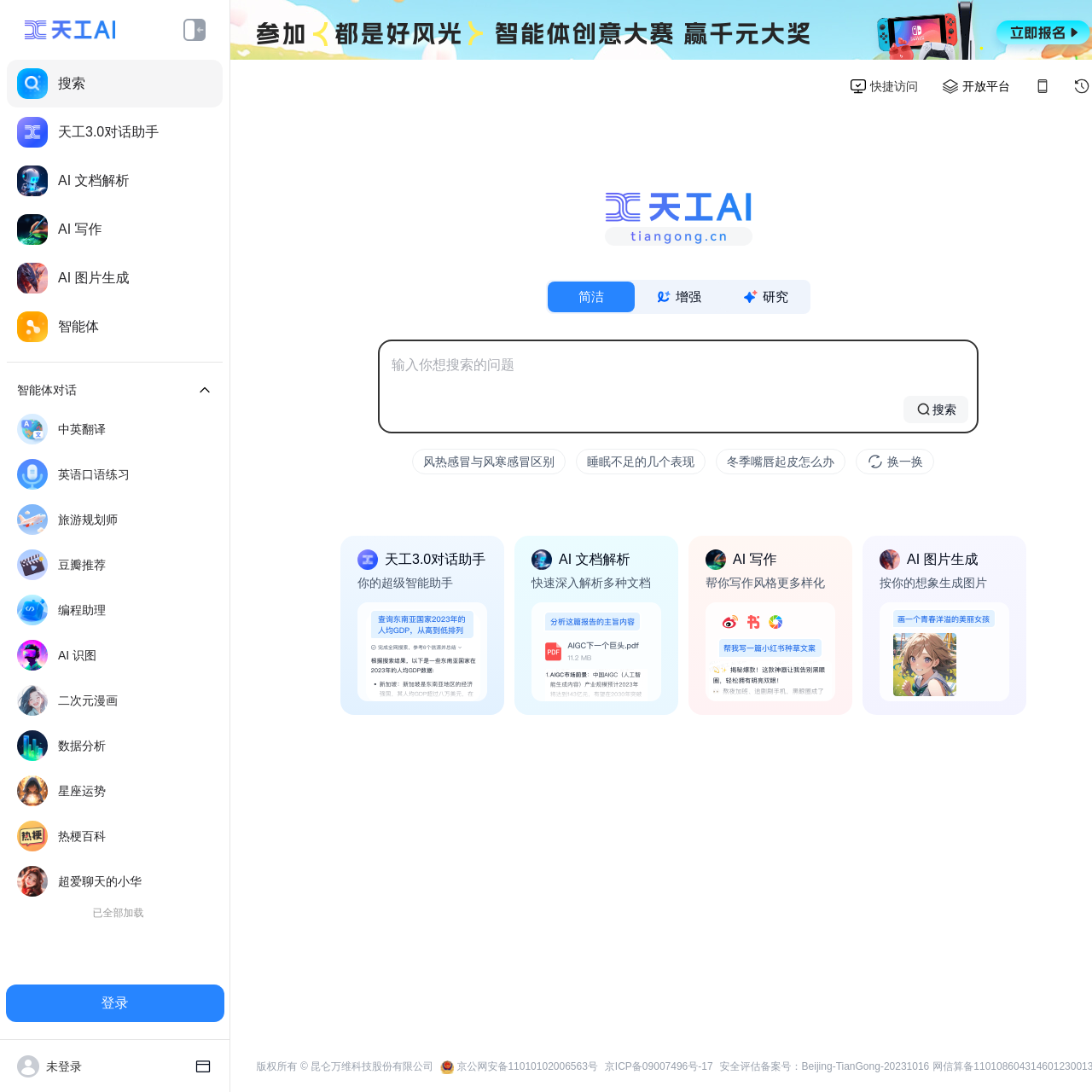What is the name of the company that owns the copyright of this webpage?
Analyze the screenshot and provide a detailed answer to the question.

The copyright information at the bottom of the webpage states '版权所有 © 昆仑万维科技股份有限公司', indicating that the company that owns the copyright of this webpage is 昆仑万维科技股份有限公司.